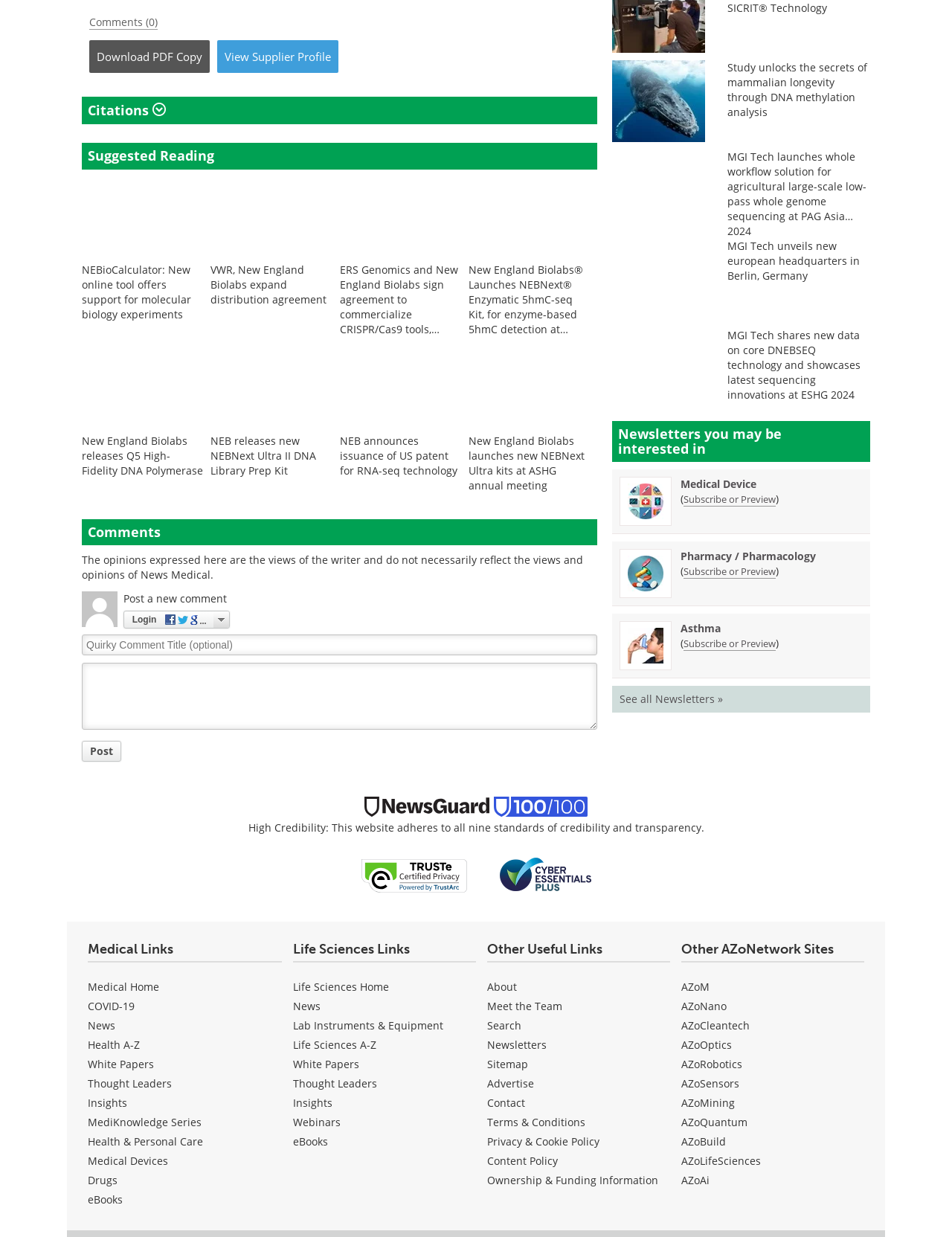Bounding box coordinates are given in the format (top-left x, top-left y, bottom-right x, bottom-right y). All values should be floating point numbers between 0 and 1. Provide the bounding box coordinate for the UI element described as: See all Newsletters »

[0.643, 0.555, 0.914, 0.576]